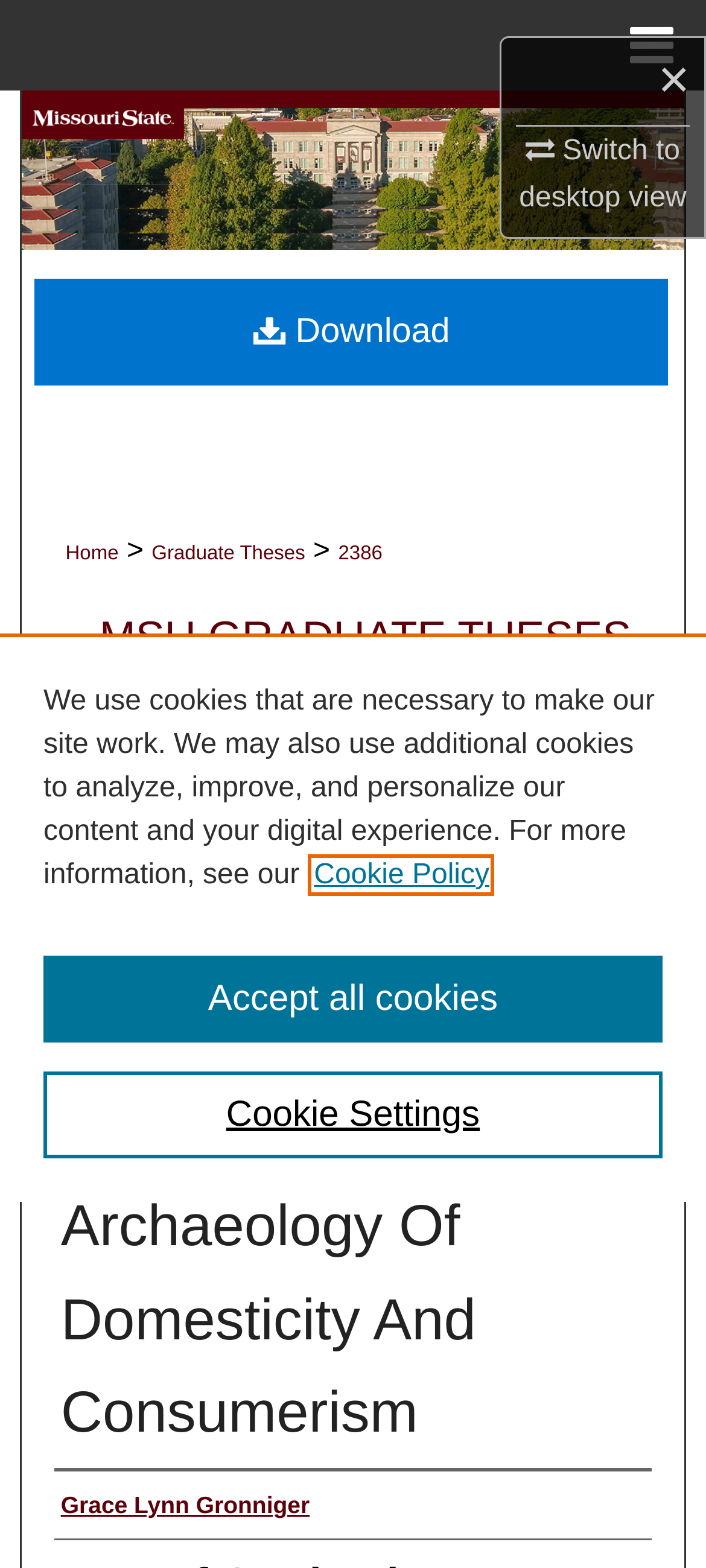What is the title of the thesis?
We need a detailed and exhaustive answer to the question. Please elaborate.

I found the answer by looking at the main heading element, which has a long title, and I extracted the main part of the title, which is 'Setting The Table In 19Th Century St. Louis'.